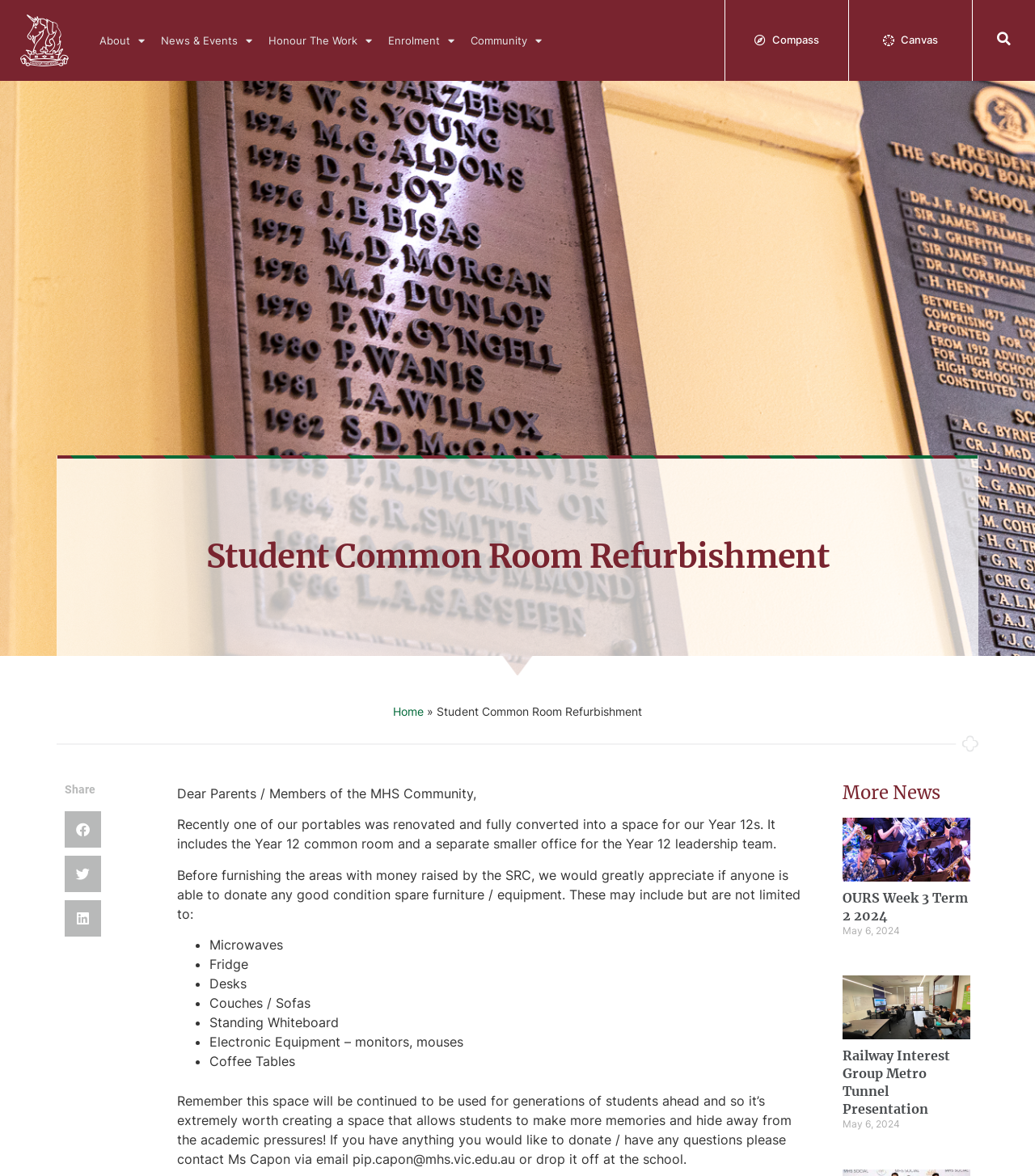Determine the bounding box coordinates for the element that should be clicked to follow this instruction: "Download and play Azteca". The coordinates should be given as four float numbers between 0 and 1, in the format [left, top, right, bottom].

None